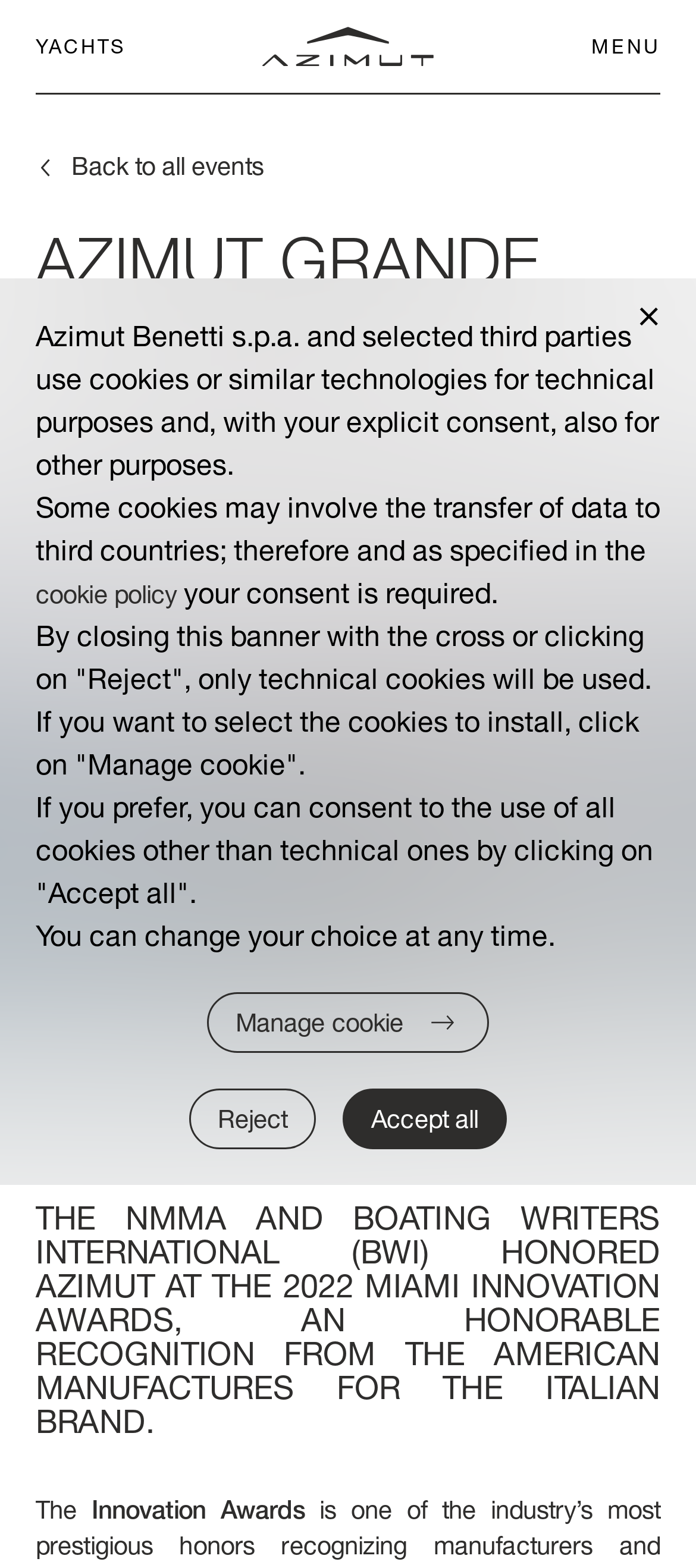Locate the bounding box coordinates of the element I should click to achieve the following instruction: "Click on YACHTS".

[0.051, 0.022, 0.181, 0.038]